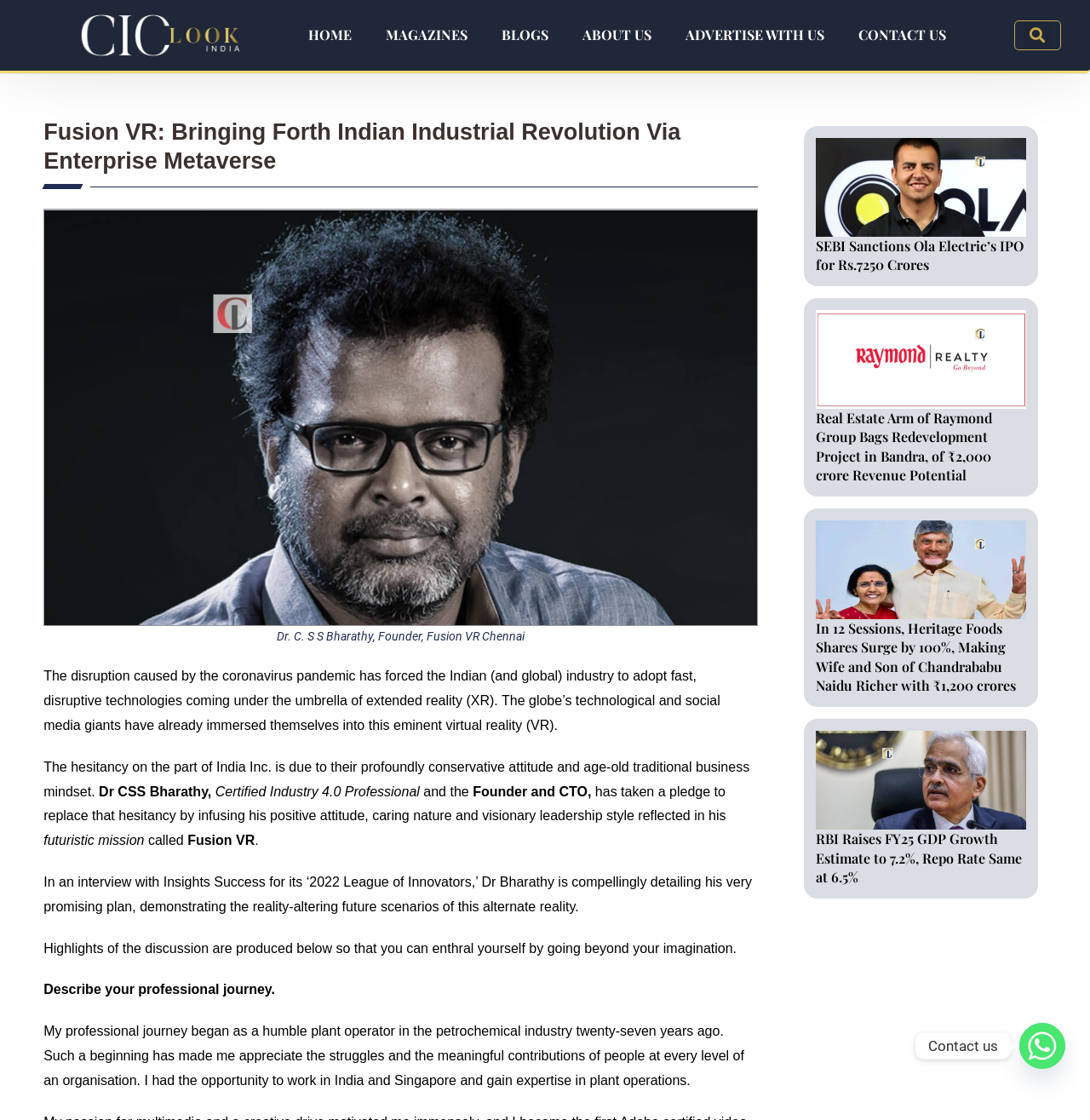Based on the element description, predict the bounding box coordinates (top-left x, top-left y, bottom-right x, bottom-right y) for the UI element in the screenshot: alt="Ciolook Logo"

[0.059, 0.0, 0.236, 0.063]